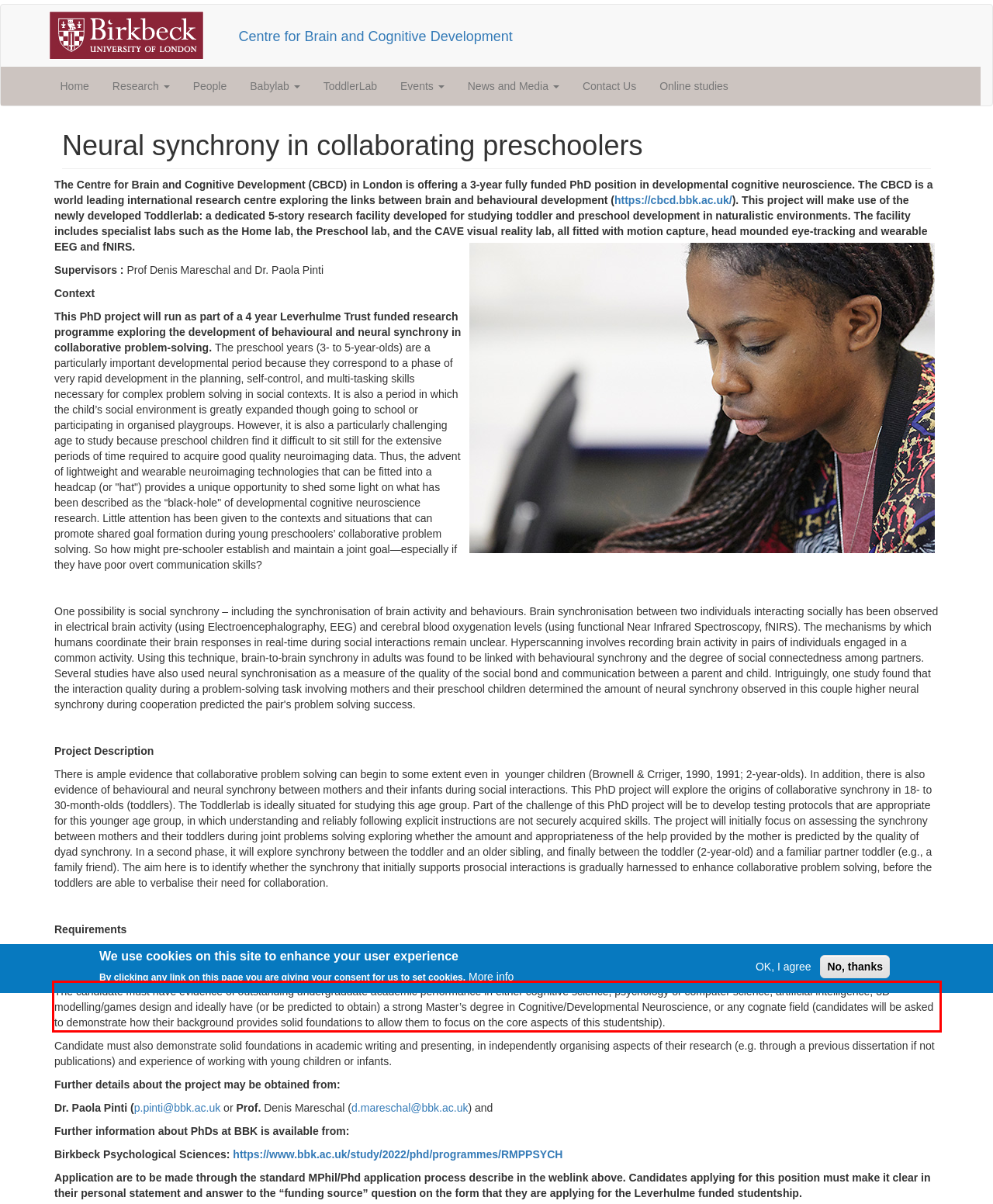Analyze the screenshot of a webpage where a red rectangle is bounding a UI element. Extract and generate the text content within this red bounding box.

The candidate must have evidence of outstanding undergraduate academic performance in either cognitive science, psychology or computer science, artificial intelligence, 3D modelling/games design and ideally have (or be predicted to obtain) a strong Master’s degree in Cognitive/Developmental Neuroscience, or any cognate field (candidates will be asked to demonstrate how their background provides solid foundations to allow them to focus on the core aspects of this studentship).